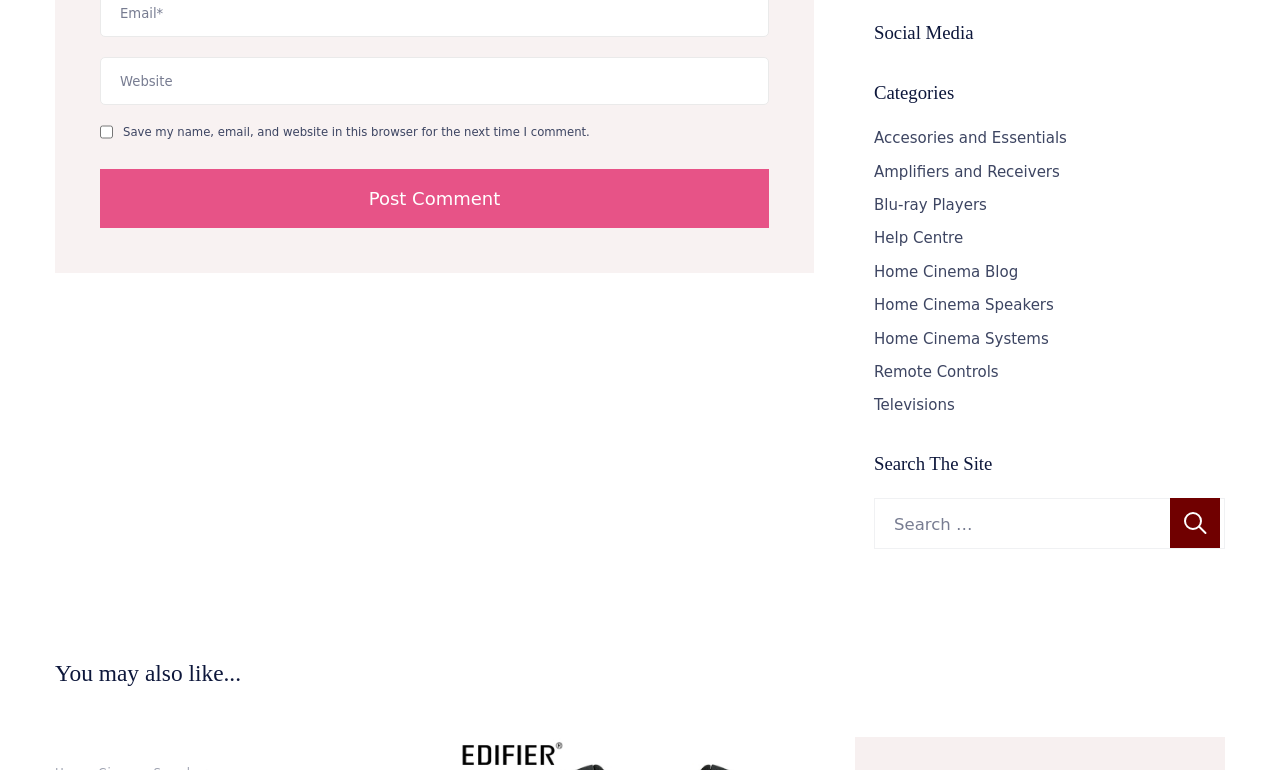What is the purpose of the 'Post Comment' button?
Please ensure your answer to the question is detailed and covers all necessary aspects.

The 'Post Comment' button is located below the textbox and checkbox. This suggests that the purpose of the button is to submit a comment or post a message on the website.